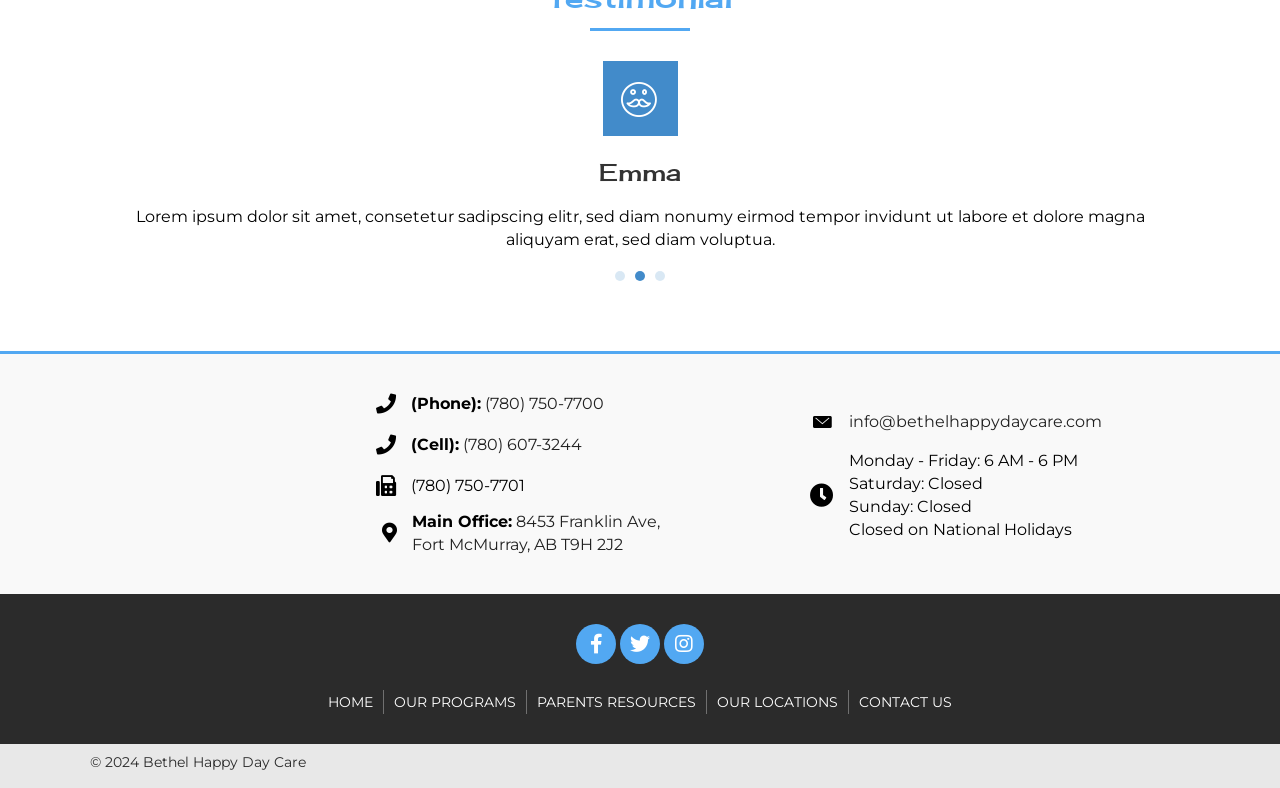Find the bounding box coordinates of the area that needs to be clicked in order to achieve the following instruction: "go to Kubet". The coordinates should be specified as four float numbers between 0 and 1, i.e., [left, top, right, bottom].

None